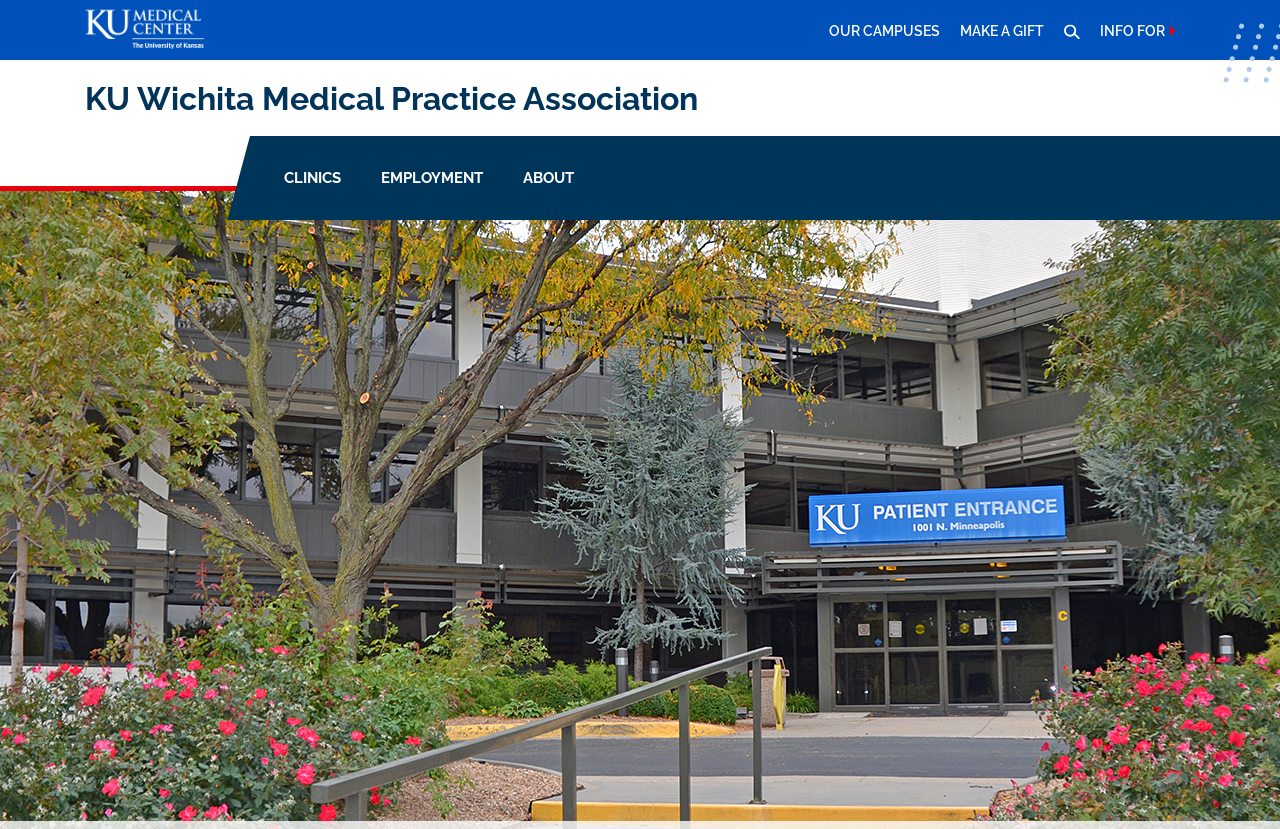Predict the bounding box for the UI component with the following description: "Search within this section".

[0.34, 0.053, 0.517, 0.087]